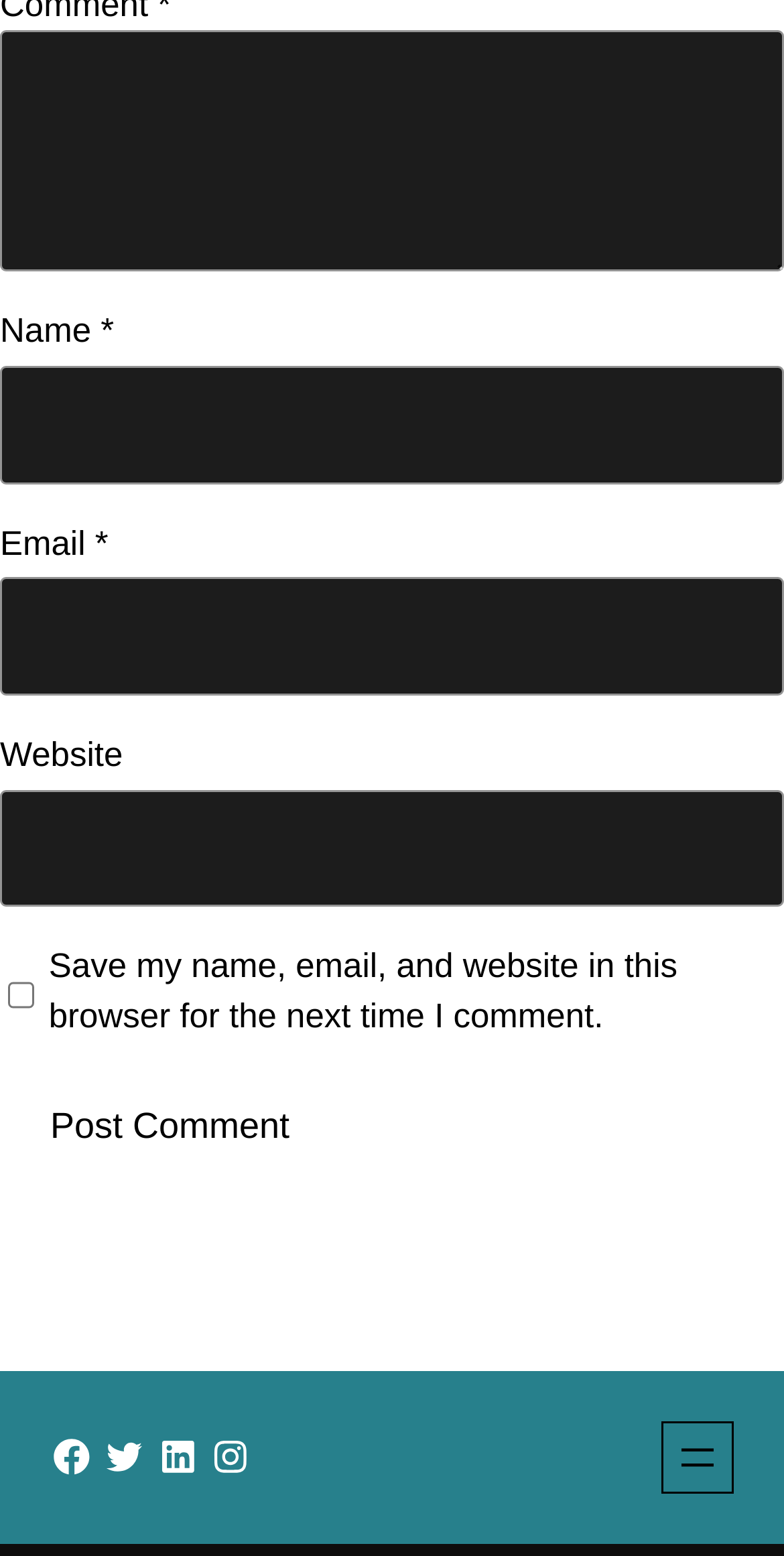Determine the bounding box coordinates of the clickable region to execute the instruction: "Input your email". The coordinates should be four float numbers between 0 and 1, denoted as [left, top, right, bottom].

[0.0, 0.371, 1.0, 0.447]